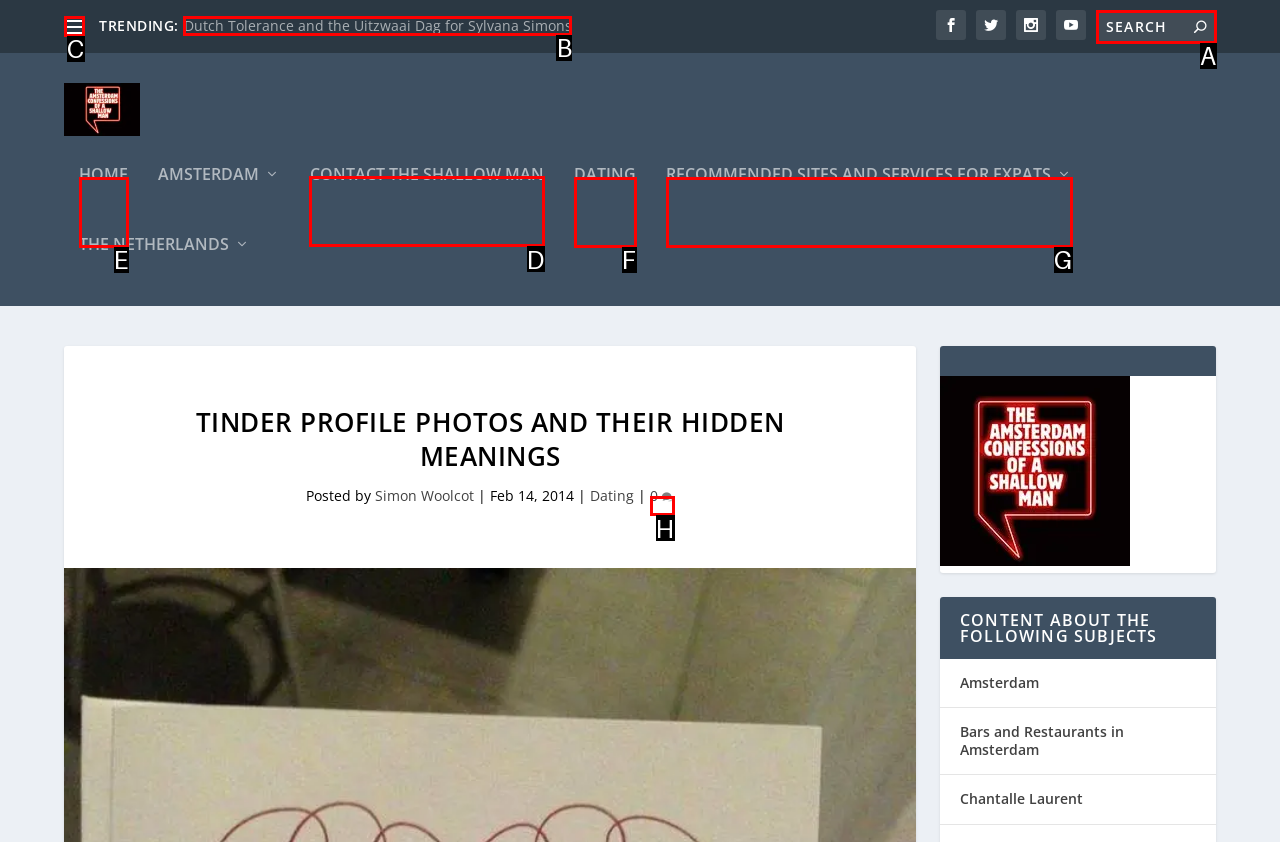Indicate which HTML element you need to click to complete the task: Contact the Shallow Man. Provide the letter of the selected option directly.

D